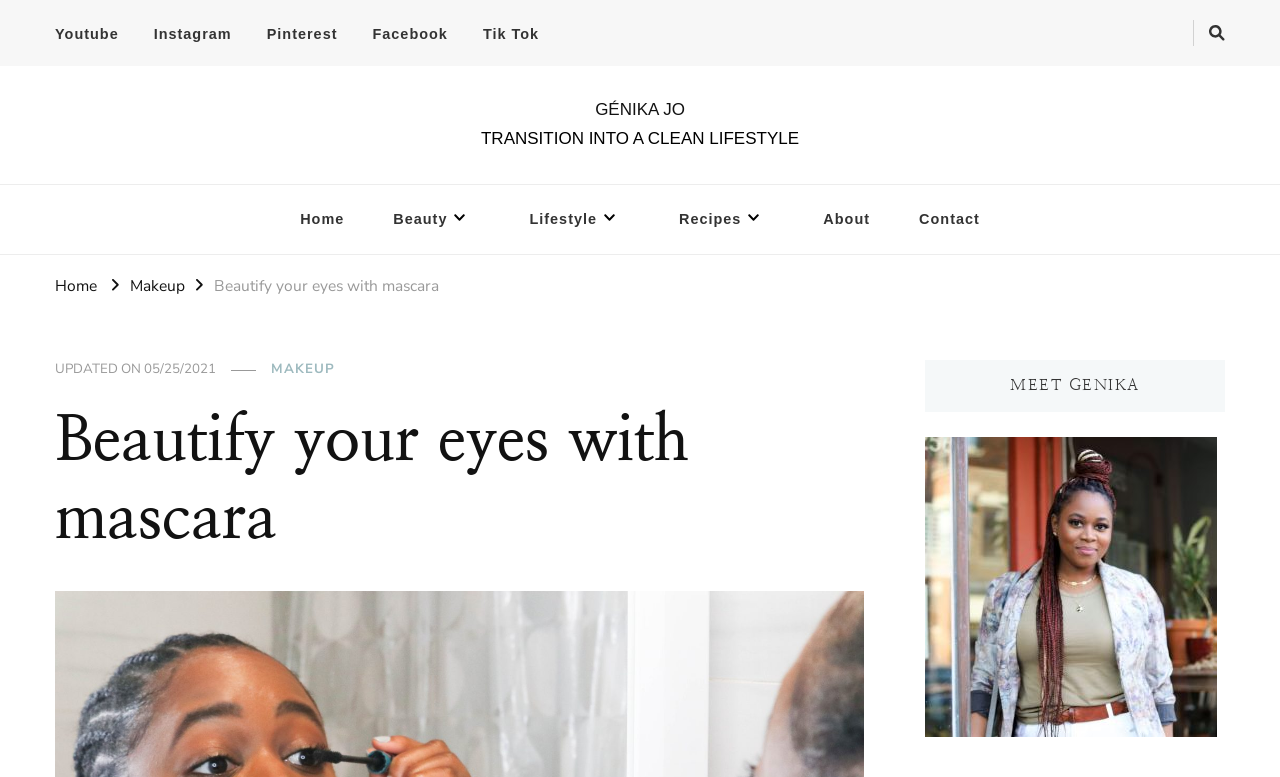Identify the bounding box coordinates of the section to be clicked to complete the task described by the following instruction: "Open Youtube". The coordinates should be four float numbers between 0 and 1, formatted as [left, top, right, bottom].

[0.043, 0.022, 0.104, 0.066]